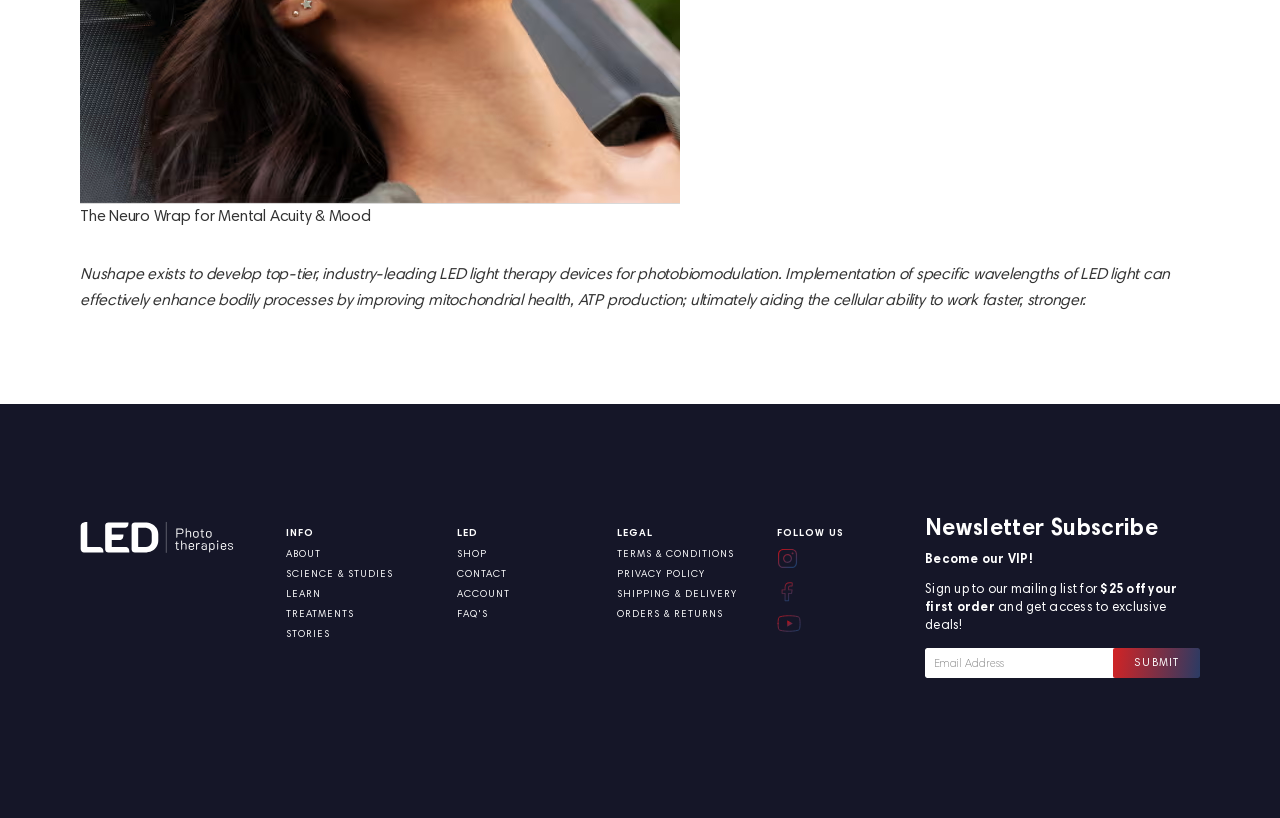Identify the bounding box coordinates of the area you need to click to perform the following instruction: "Subscribe to the newsletter".

[0.87, 0.792, 0.937, 0.829]